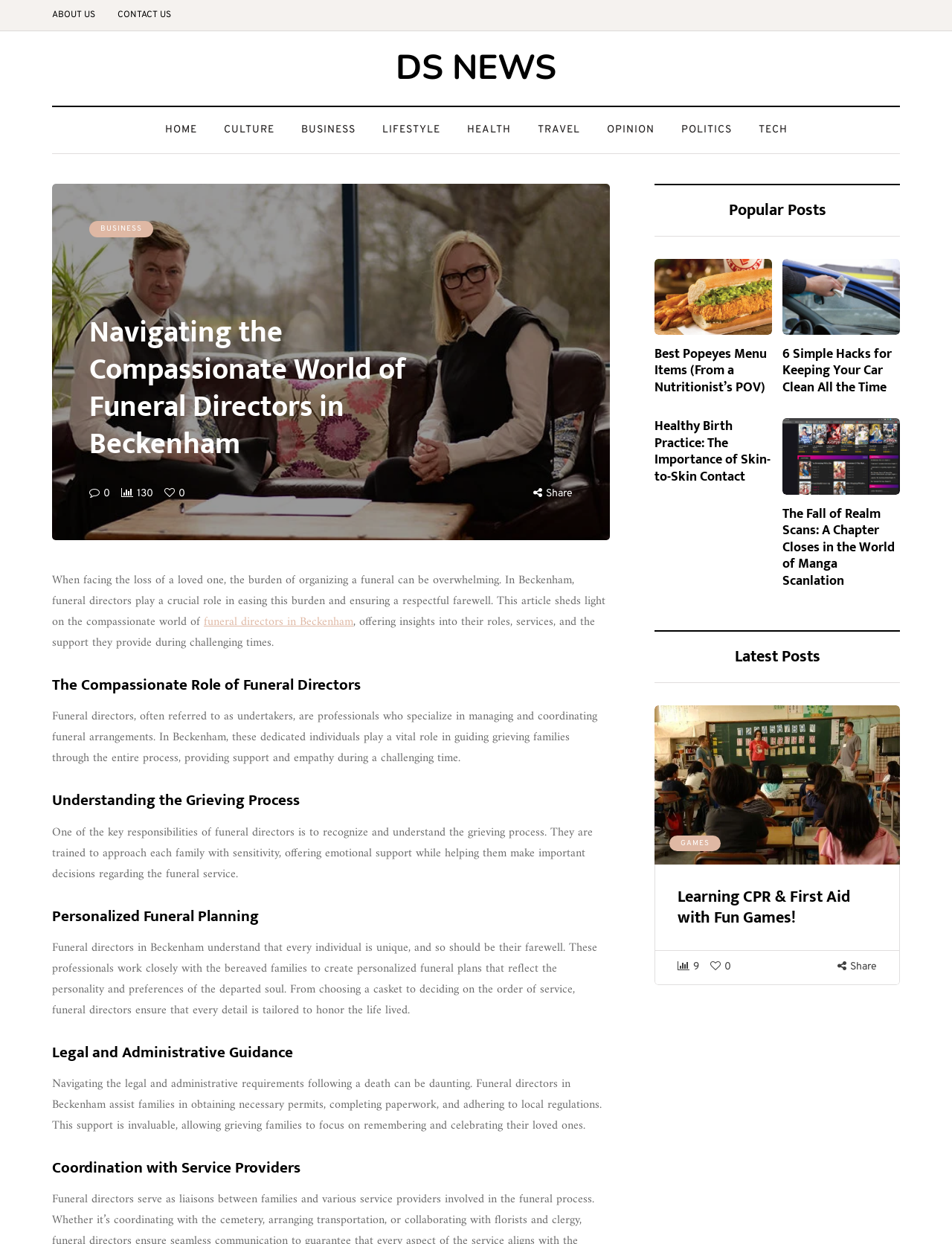What is the purpose of funeral planning?
Based on the image, respond with a single word or phrase.

To honor the life lived